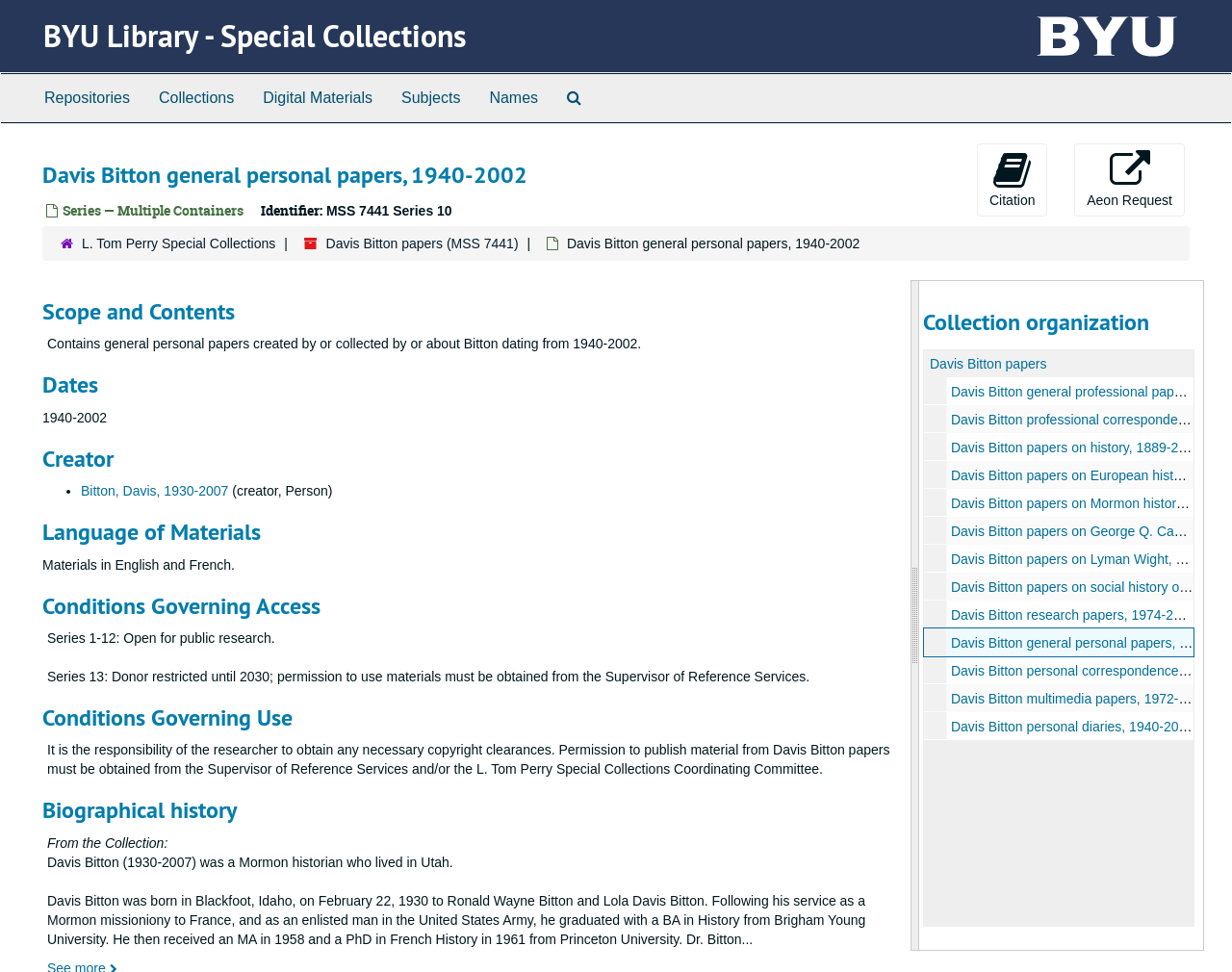What is the name of the collection?
Utilize the image to construct a detailed and well-explained answer.

I found the answer by looking at the heading 'Davis Bitton general personal papers, 1940-2002' which is located at the top of the webpage, and it seems to be the main title of the collection.